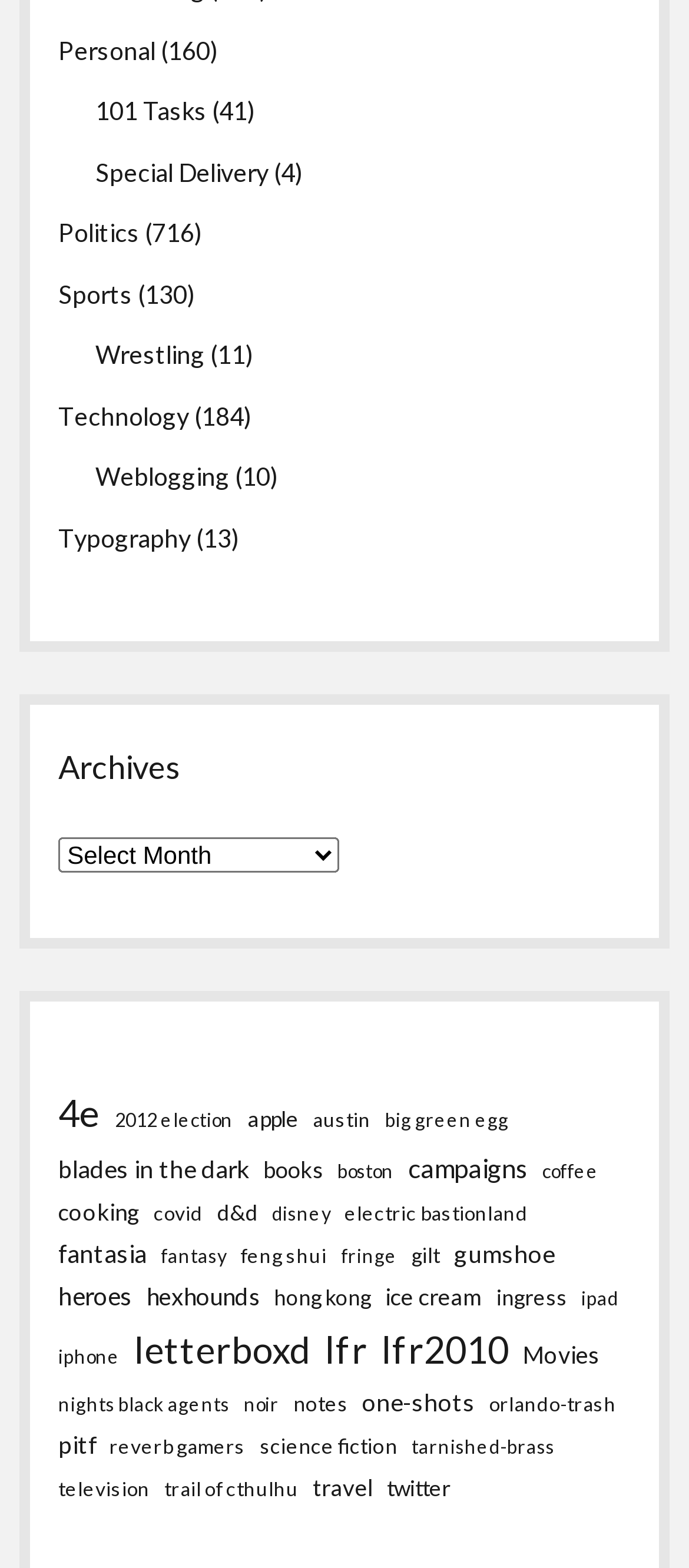Find the bounding box coordinates of the element to click in order to complete this instruction: "select 4e from archives". The bounding box coordinates must be four float numbers between 0 and 1, denoted as [left, top, right, bottom].

[0.085, 0.689, 0.146, 0.731]